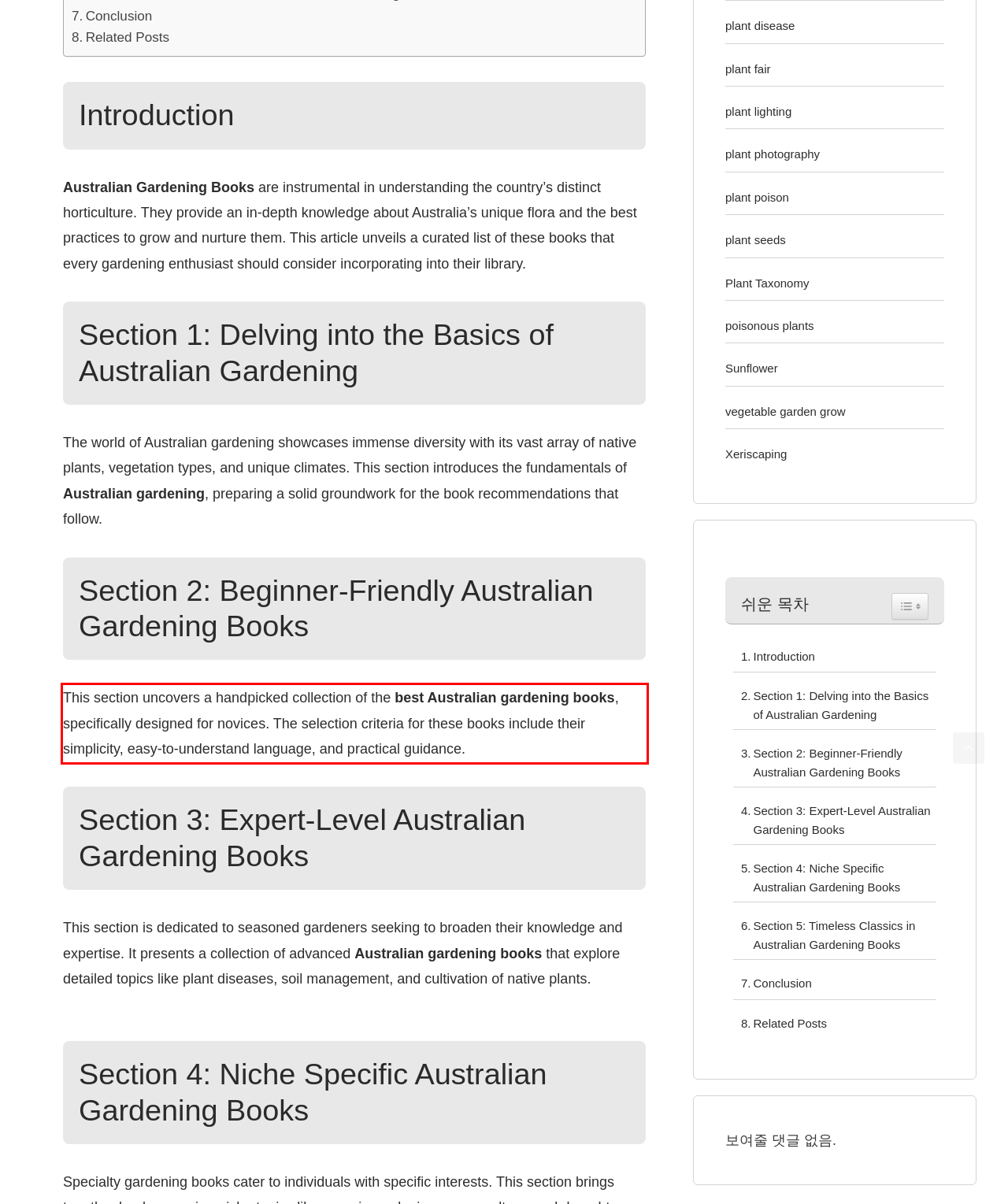Look at the webpage screenshot and recognize the text inside the red bounding box.

This section uncovers a handpicked collection of the best Australian gardening books, specifically designed for novices. The selection criteria for these books include their simplicity, easy-to-understand language, and practical guidance.